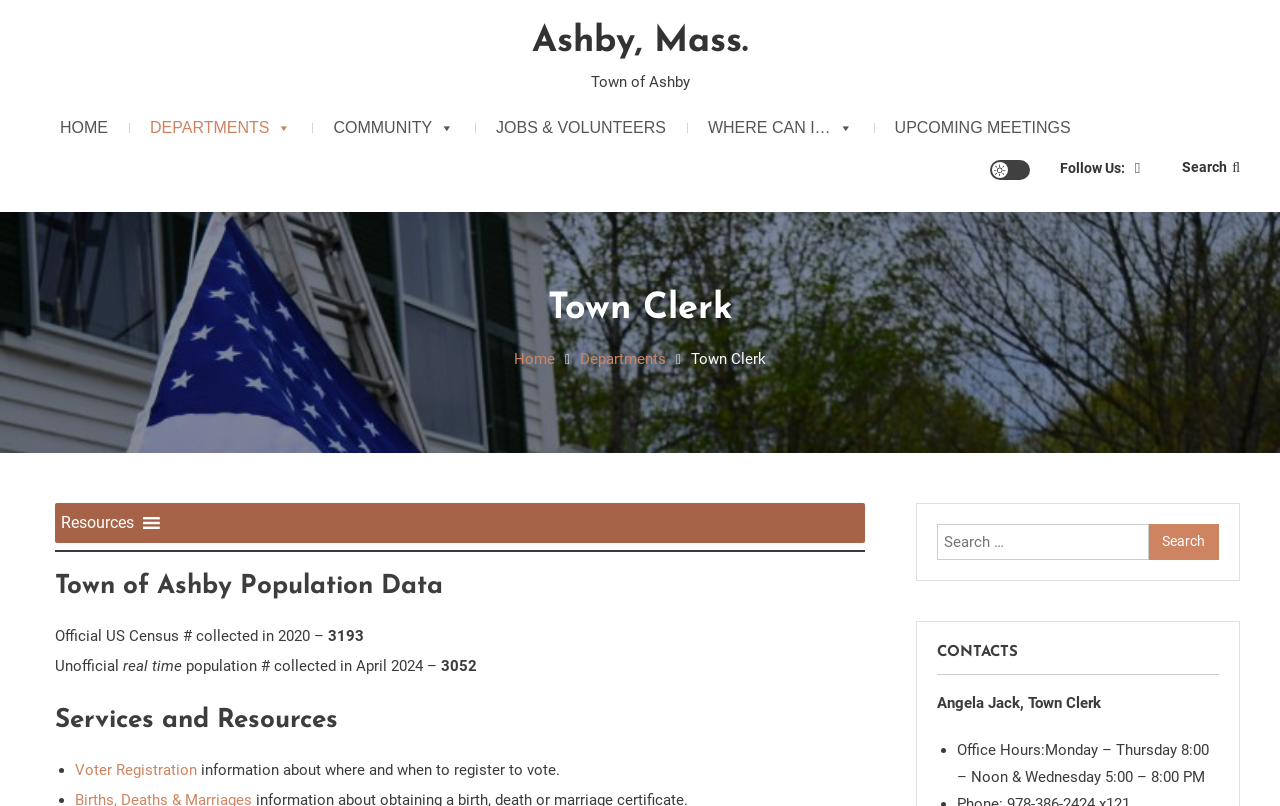Find the bounding box coordinates of the area that needs to be clicked in order to achieve the following instruction: "View the Town Clerk page". The coordinates should be specified as four float numbers between 0 and 1, i.e., [left, top, right, bottom].

[0.031, 0.35, 0.969, 0.417]